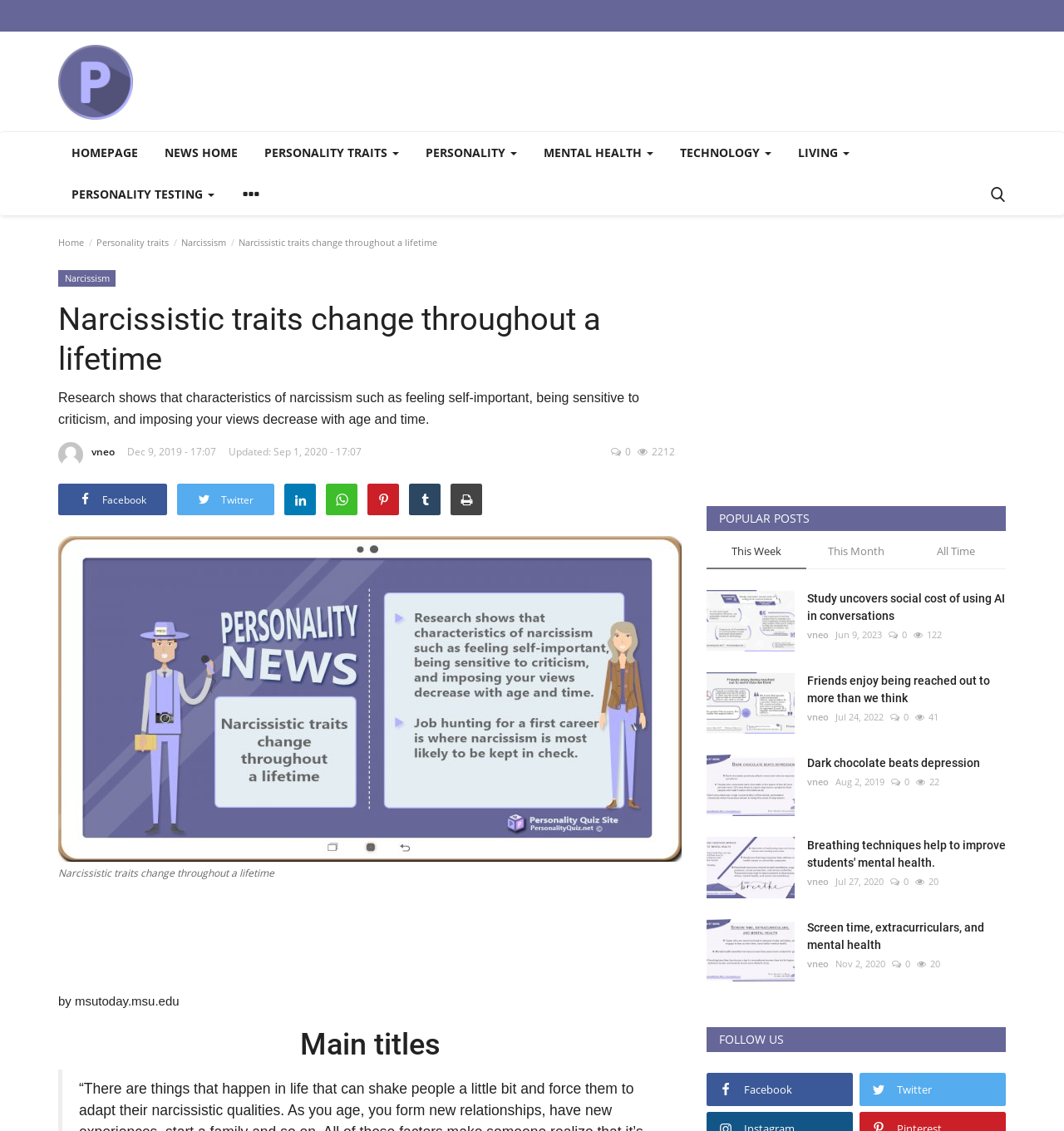Describe every aspect of the webpage in a detailed manner.

This webpage is about narcissistic traits and how they change throughout a lifetime, based on academic studies and research into personality. At the top left corner, there is a logo and a navigation menu with links to "HOMEPAGE", "NEWS HOME", and various categories like "PERSONALITY TRAITS", "MENTAL HEALTH", and "TECHNOLOGY". 

Below the navigation menu, there is a heading that reads "Narcissistic traits change throughout a lifetime" and a subheading that summarizes the research, stating that characteristics of narcissism decrease with age and time. 

To the right of the heading, there is an image related to the topic, and below it, there are social media links and a section with the author's name and the date of publication. 

The main content of the webpage is divided into sections, with headings and images. The first section appears to be the main article, with a heading and a figcaption below the image. 

Further down the page, there are sections with popular posts, each with an image, a heading, and a link to the article. These sections are arranged in a table layout, with three columns. Each section has a heading, an image, and a link to the article, along with the date of publication and the number of views. The popular posts are about various topics related to personality, mental health, and social behavior. 

There are also advertisements scattered throughout the webpage, in the form of iframes.